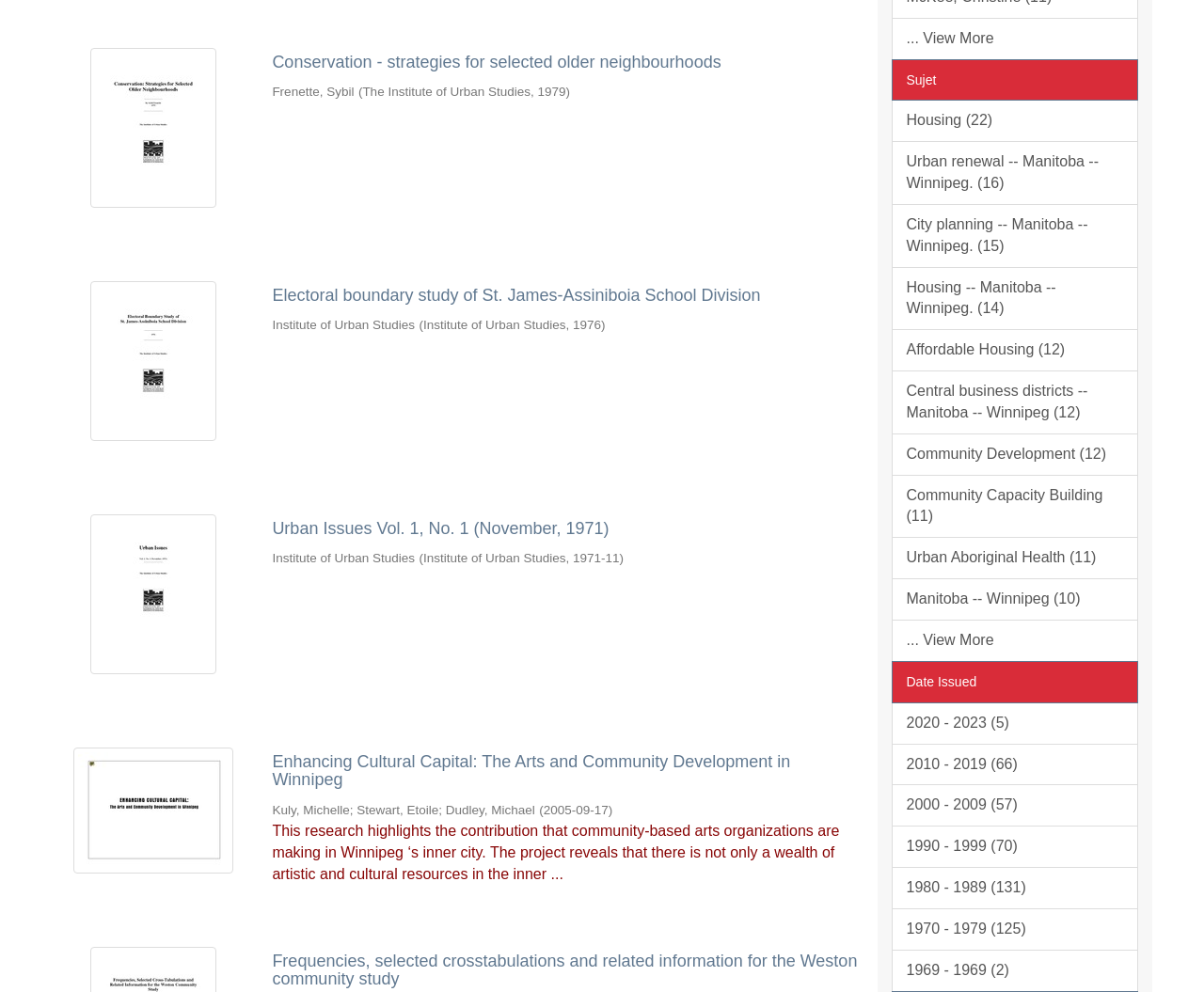Using details from the image, please answer the following question comprehensively:
How many filters are there on the webpage?

Upon examining the webpage, I see two filters: 'Sujet' and 'Date Issued'. The 'Sujet' filter has options such as 'Housing', 'Urban renewal', and 'City planning', while the 'Date Issued' filter has options such as '2020 - 2023', '2010 - 2019', and so on. These filters suggest that the webpage is organized to facilitate searching and browsing of research resources.